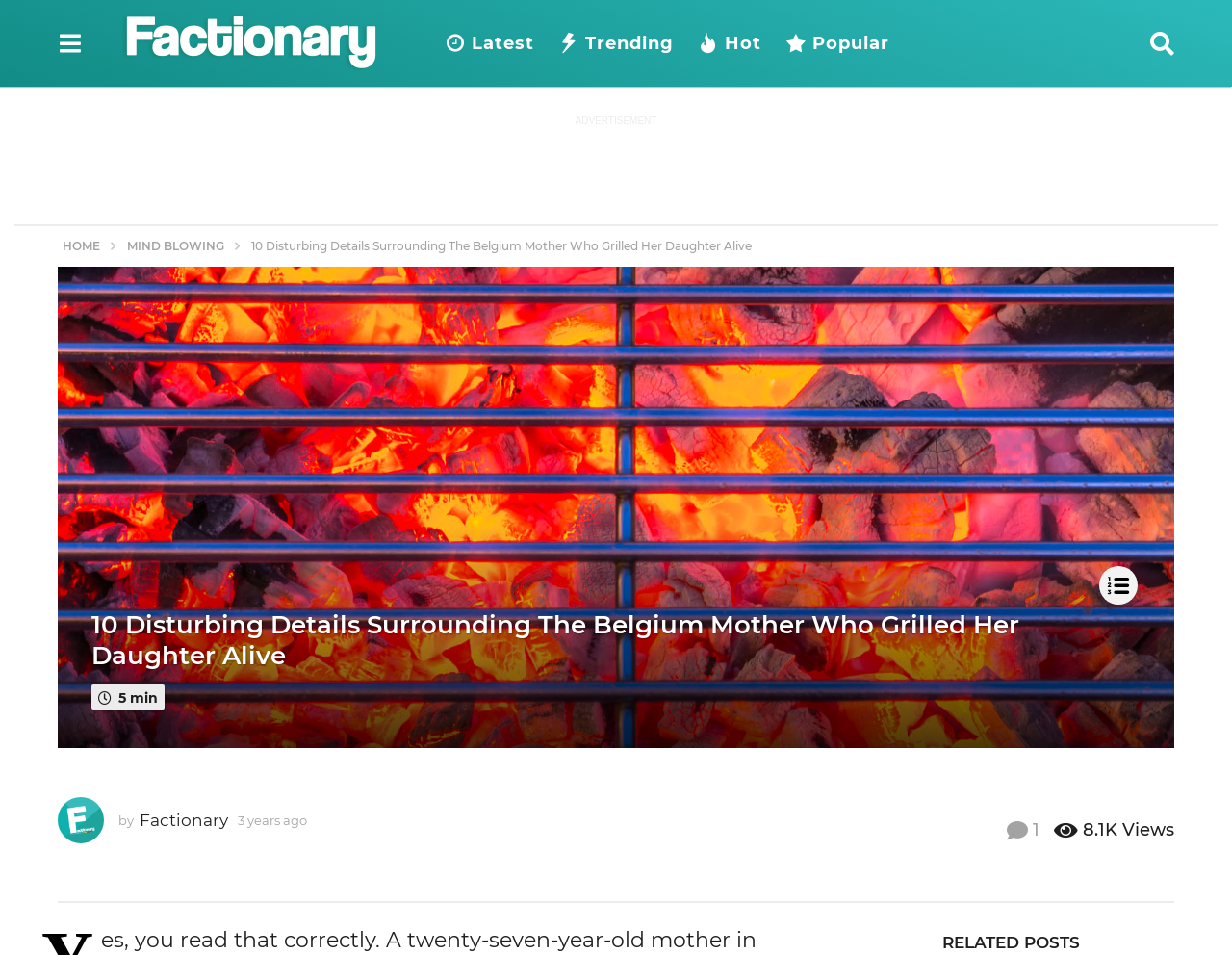Using the information in the image, give a detailed answer to the following question: What is the reading time of the article?

I determined the reading time of the article by looking at the heading element ' 5 min' located near the top of the webpage, which is likely indicating the estimated reading time of the article.